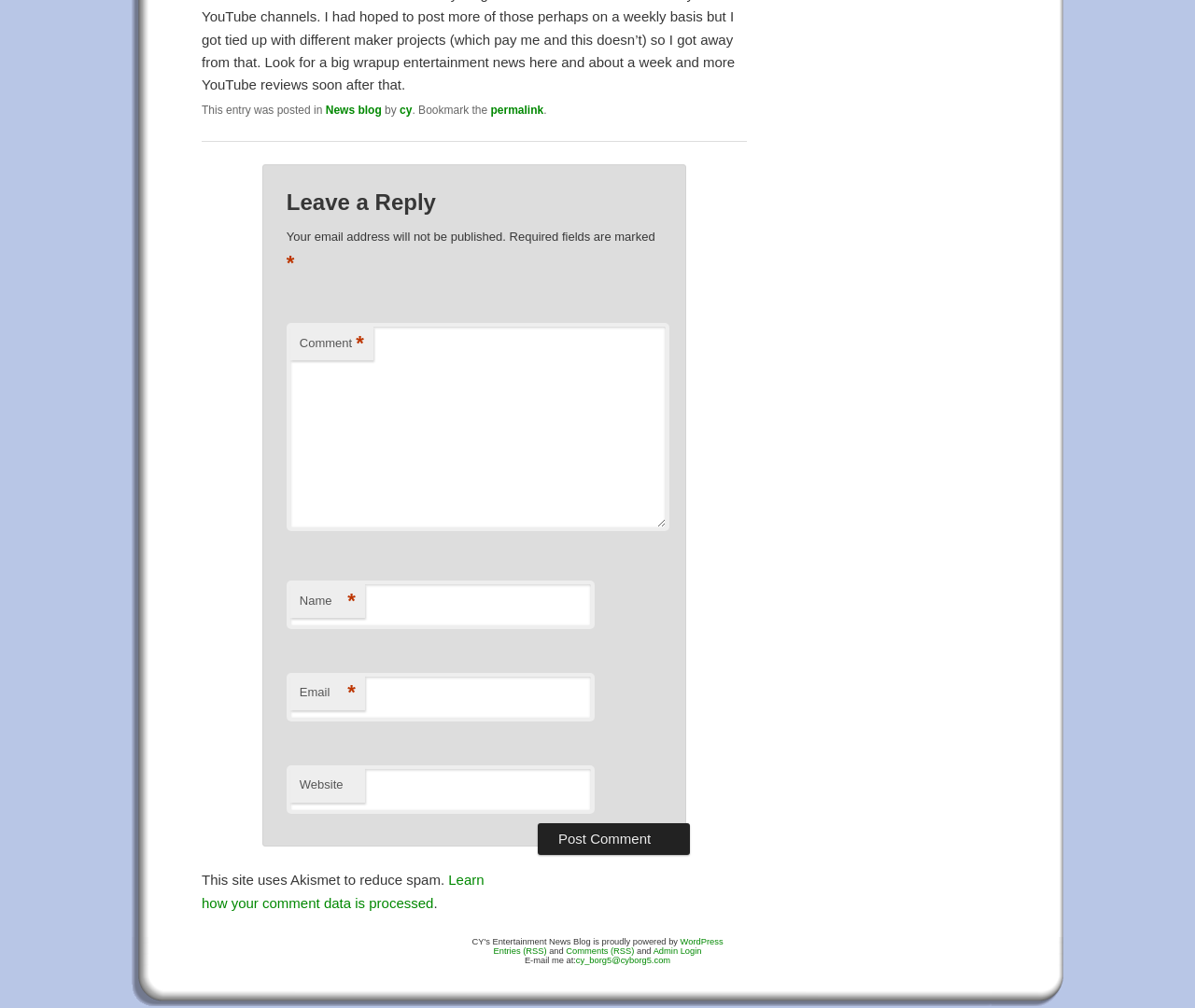What is the purpose of the 'Leave a Reply' section?
Answer briefly with a single word or phrase based on the image.

To comment on a post